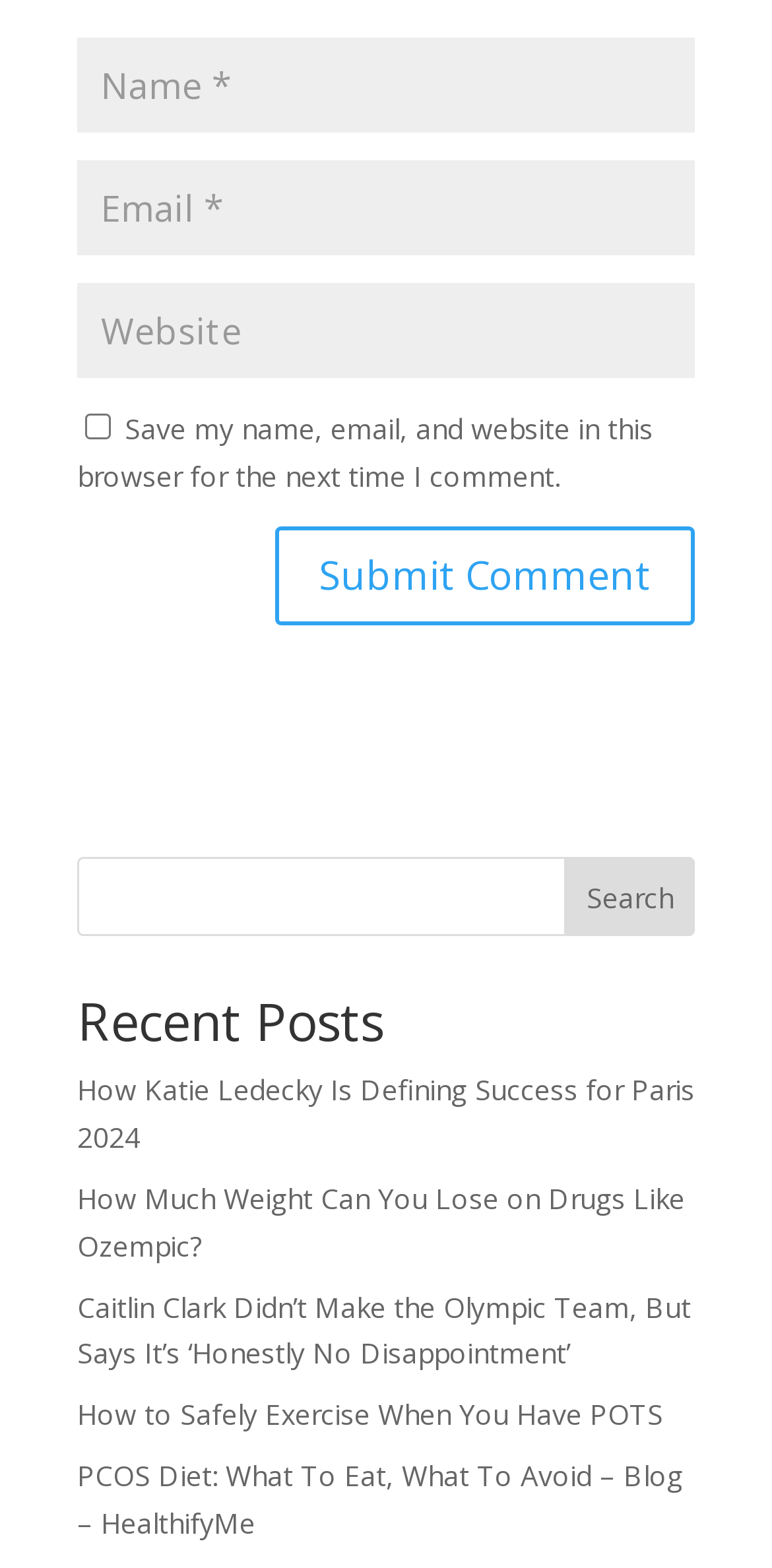Can you give a comprehensive explanation to the question given the content of the image?
What is the function of the checkbox?

The checkbox is labeled 'Save my name, email, and website in this browser for the next time I comment.' and is unchecked by default, suggesting that it allows users to save their comment information for future use.